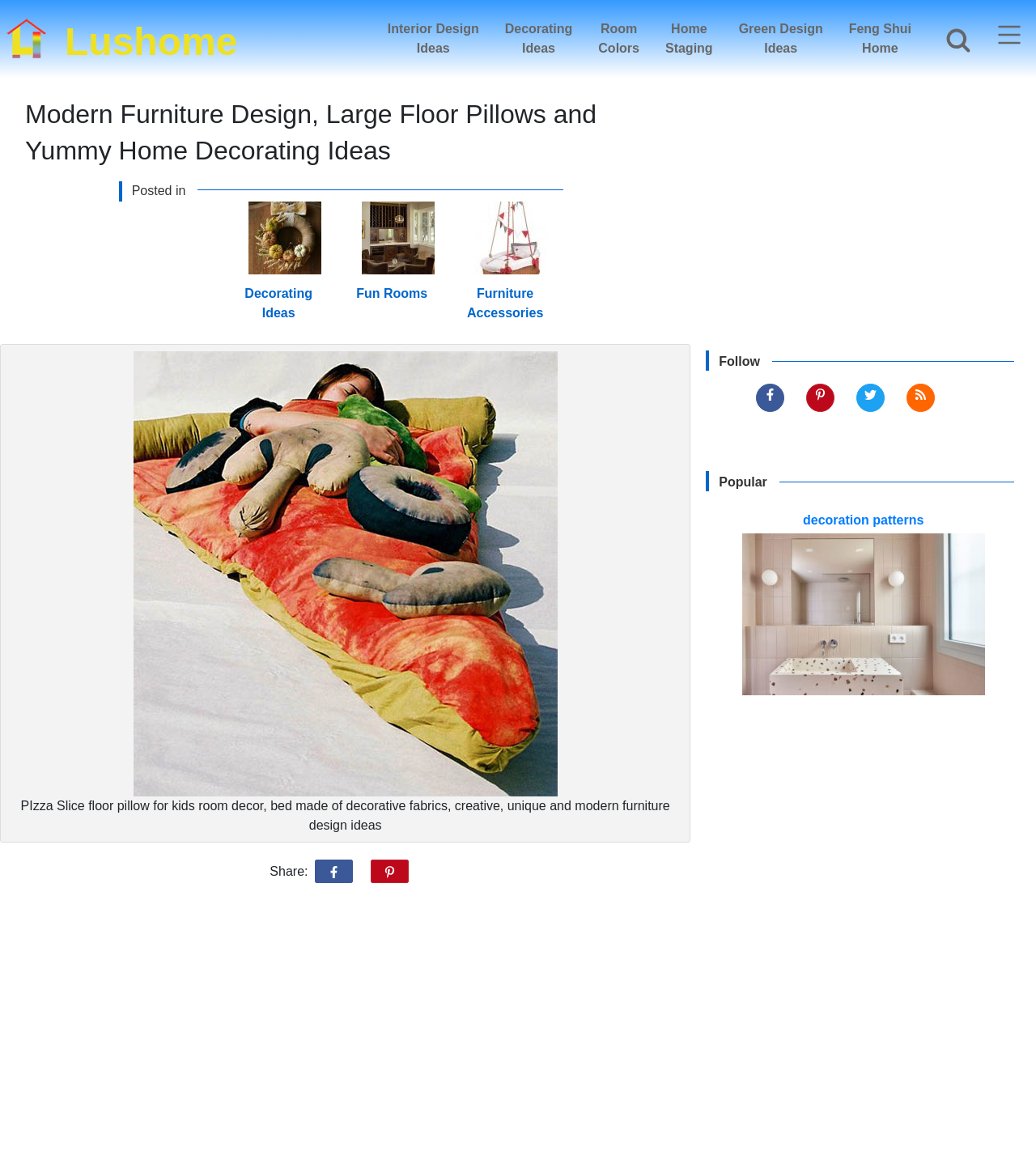Identify the bounding box coordinates for the UI element that matches this description: "aria-label="Follow Lushome on Facebook"".

[0.73, 0.332, 0.757, 0.356]